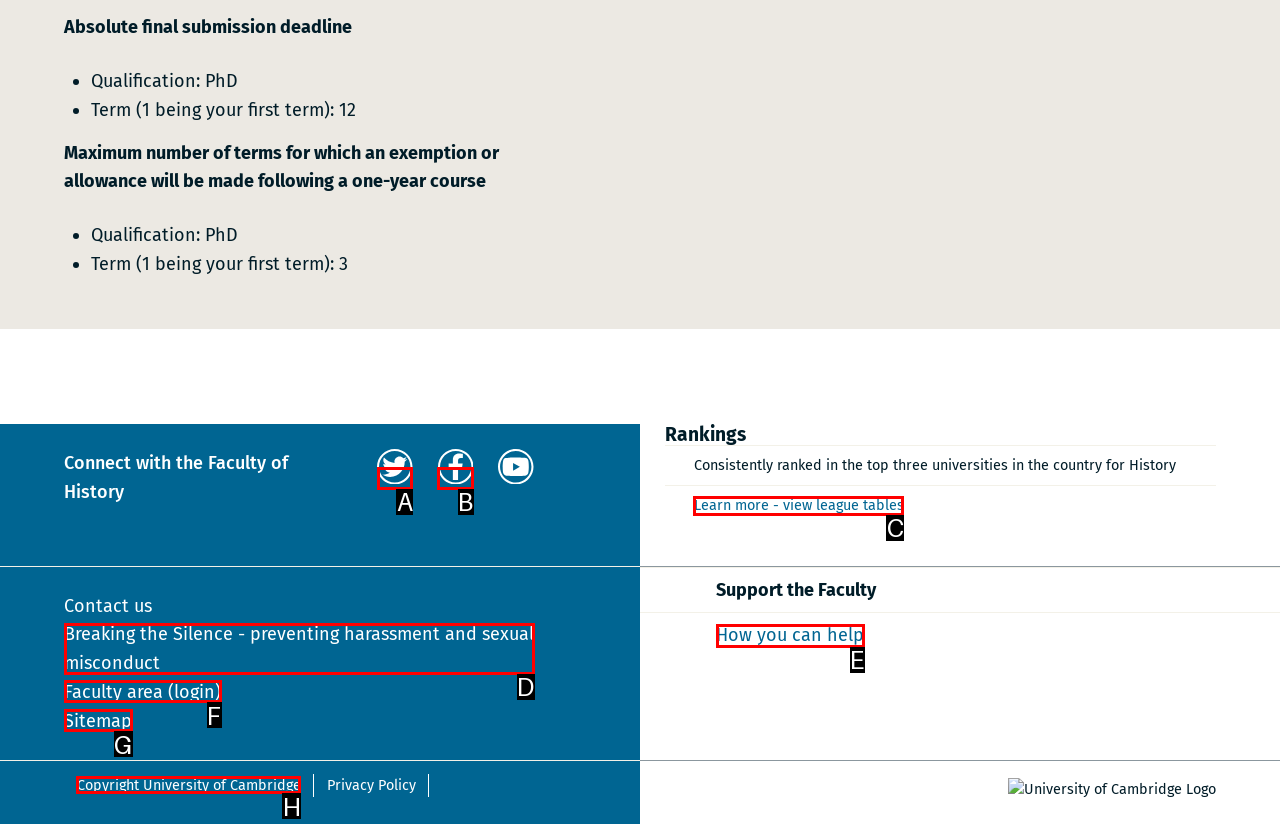Identify the correct HTML element to click for the task: Learn more about league tables. Provide the letter of your choice.

C